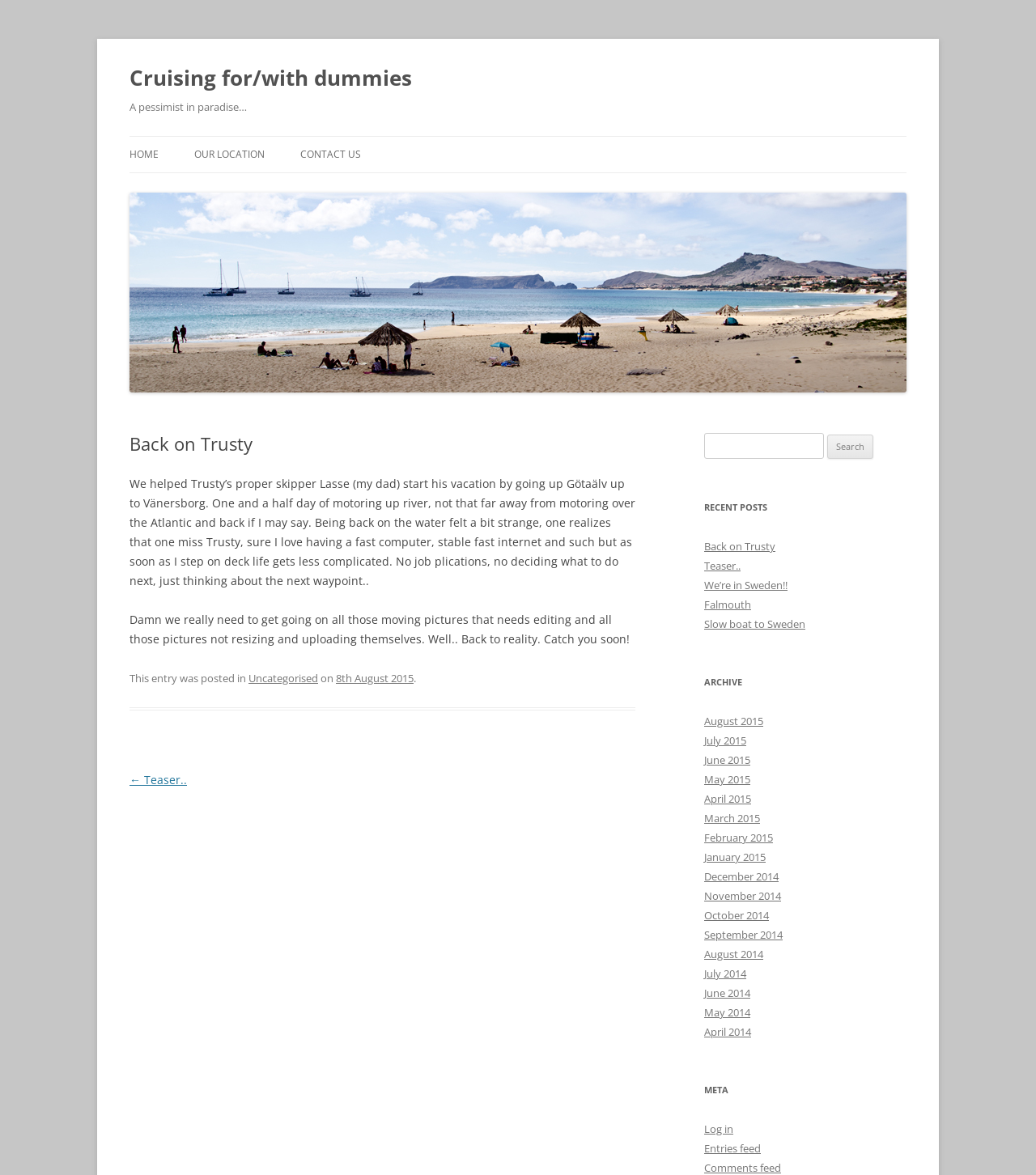Identify the bounding box coordinates of the clickable region to carry out the given instruction: "Click on the 'CONTACT US' link".

[0.29, 0.116, 0.348, 0.147]